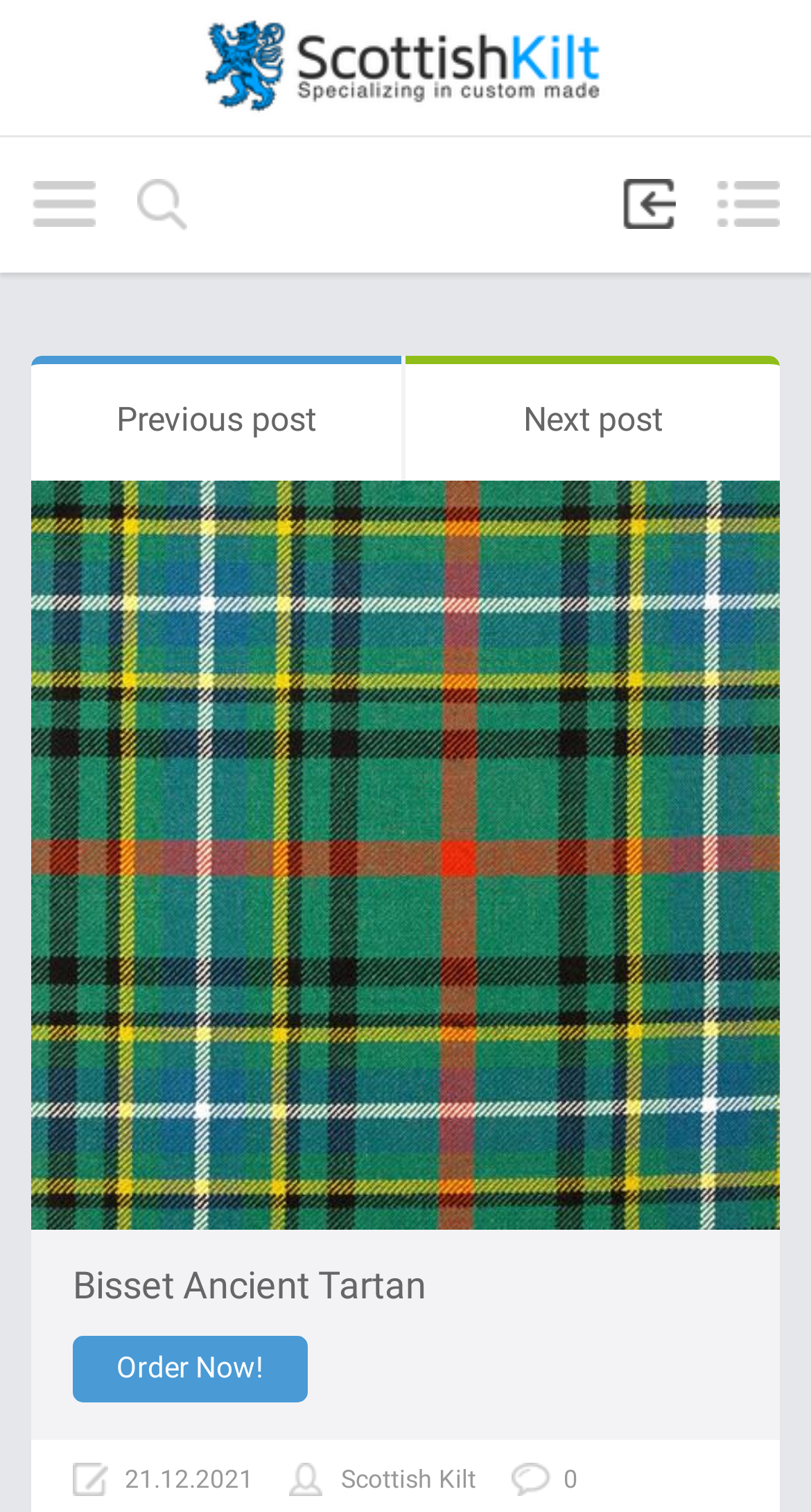Show the bounding box coordinates of the element that should be clicked to complete the task: "Search for something".

[0.169, 0.118, 0.231, 0.153]